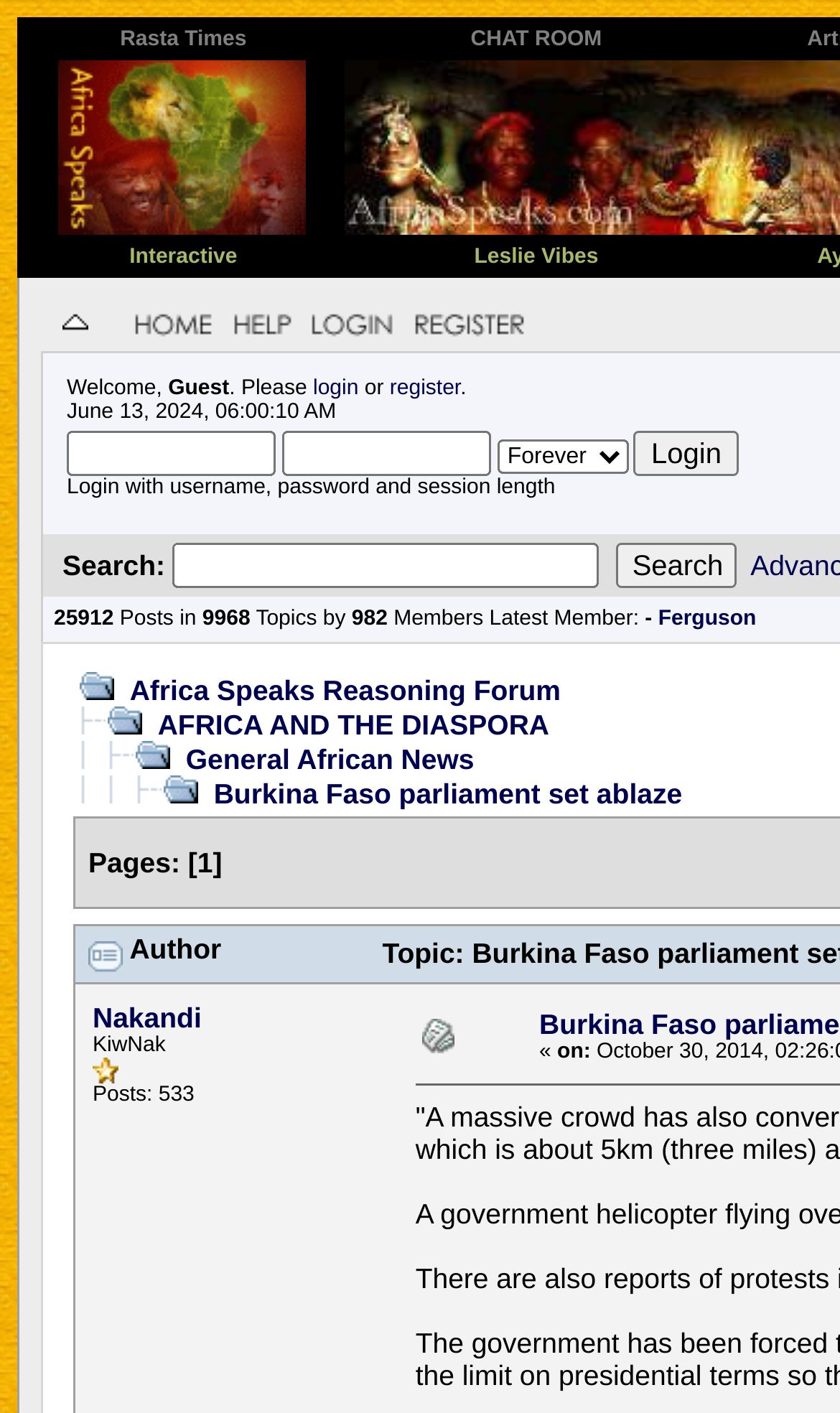Please answer the following question using a single word or phrase: 
What is the purpose of the 'Login' button?

To log in to the website